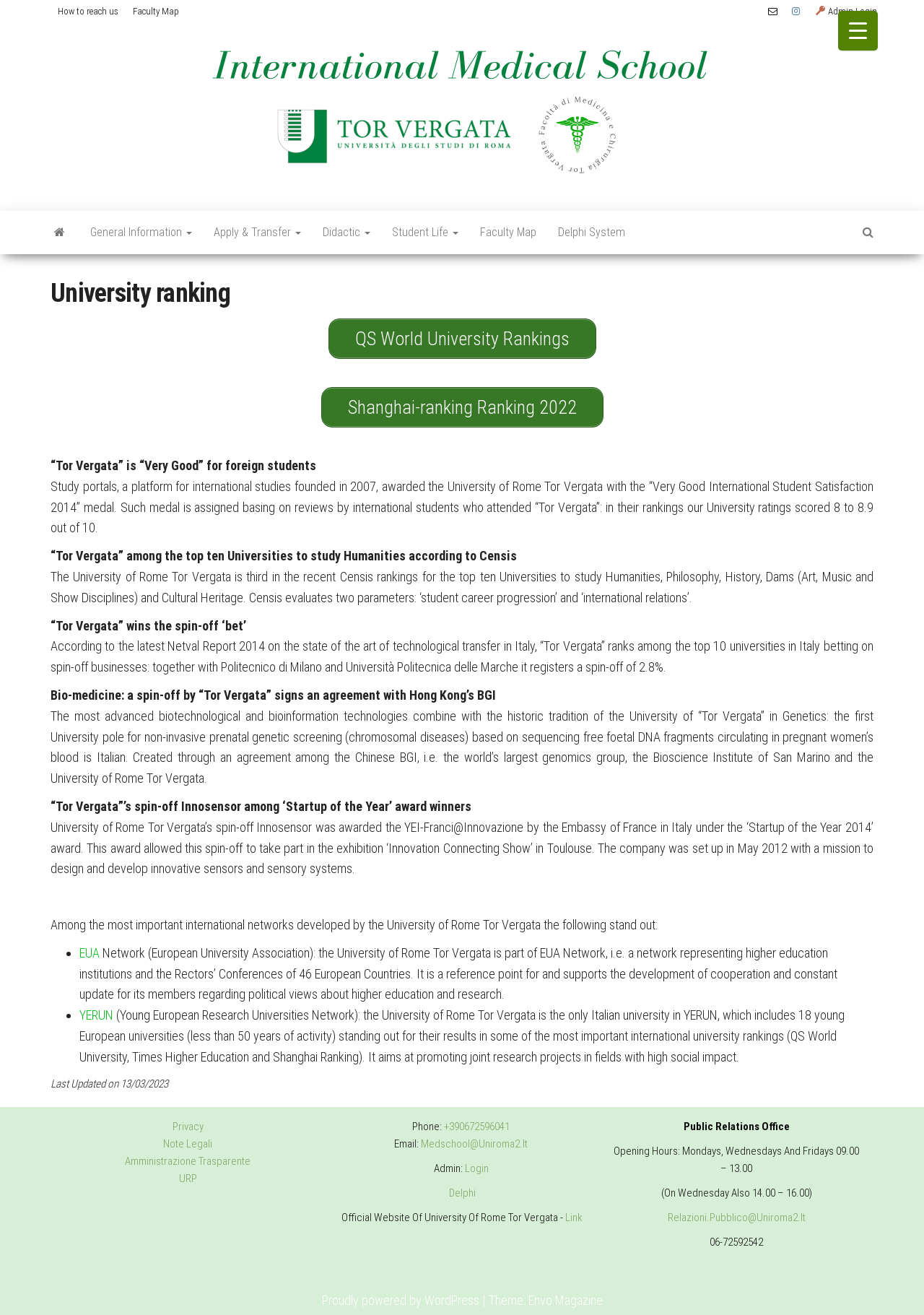Determine the coordinates of the bounding box that should be clicked to complete the instruction: "Leave a reply". The coordinates should be represented by four float numbers between 0 and 1: [left, top, right, bottom].

None